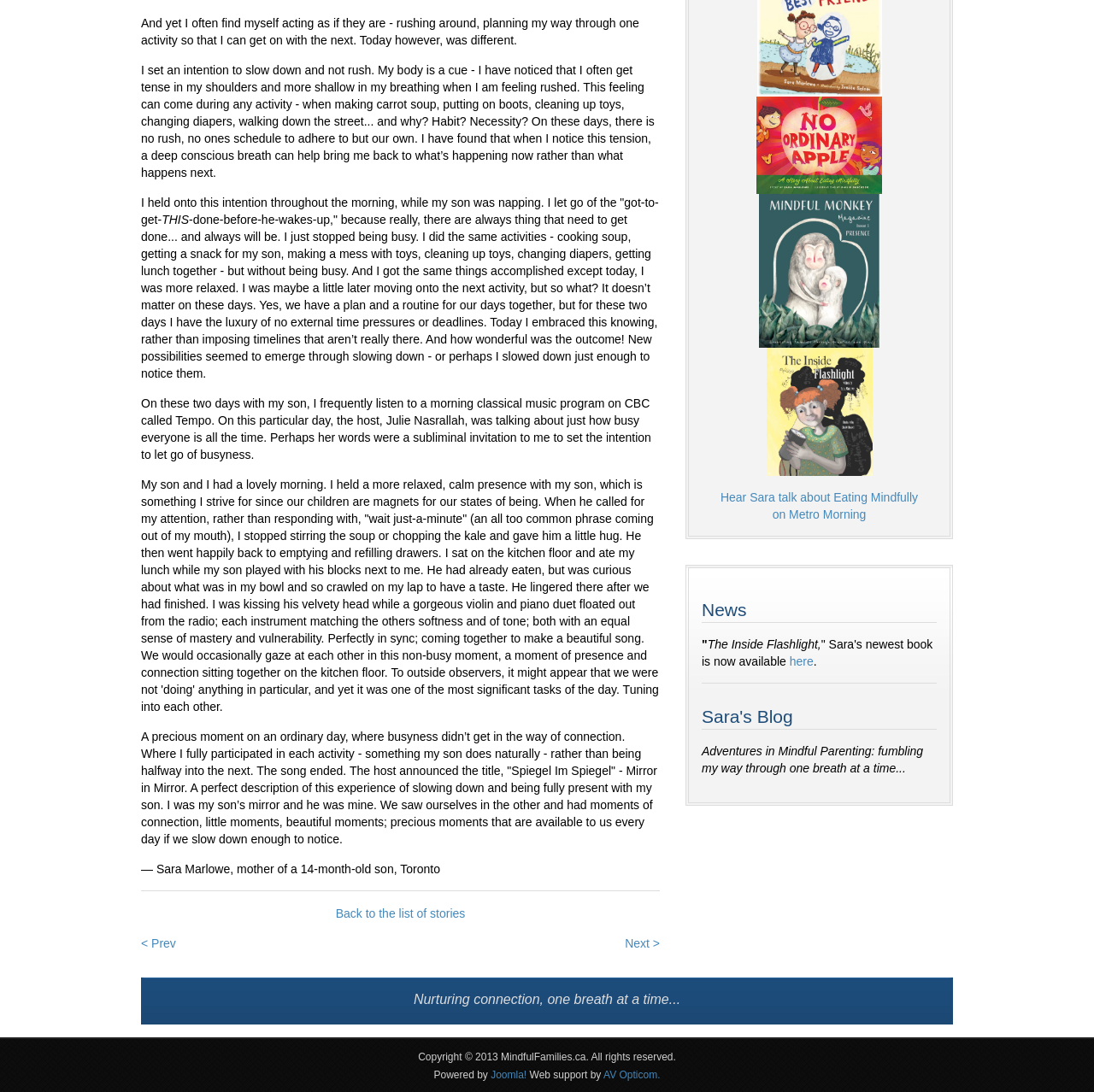Find and provide the bounding box coordinates for the UI element described with: "alt="No Ordinary Apple Book Cover"".

[0.641, 0.089, 0.856, 0.319]